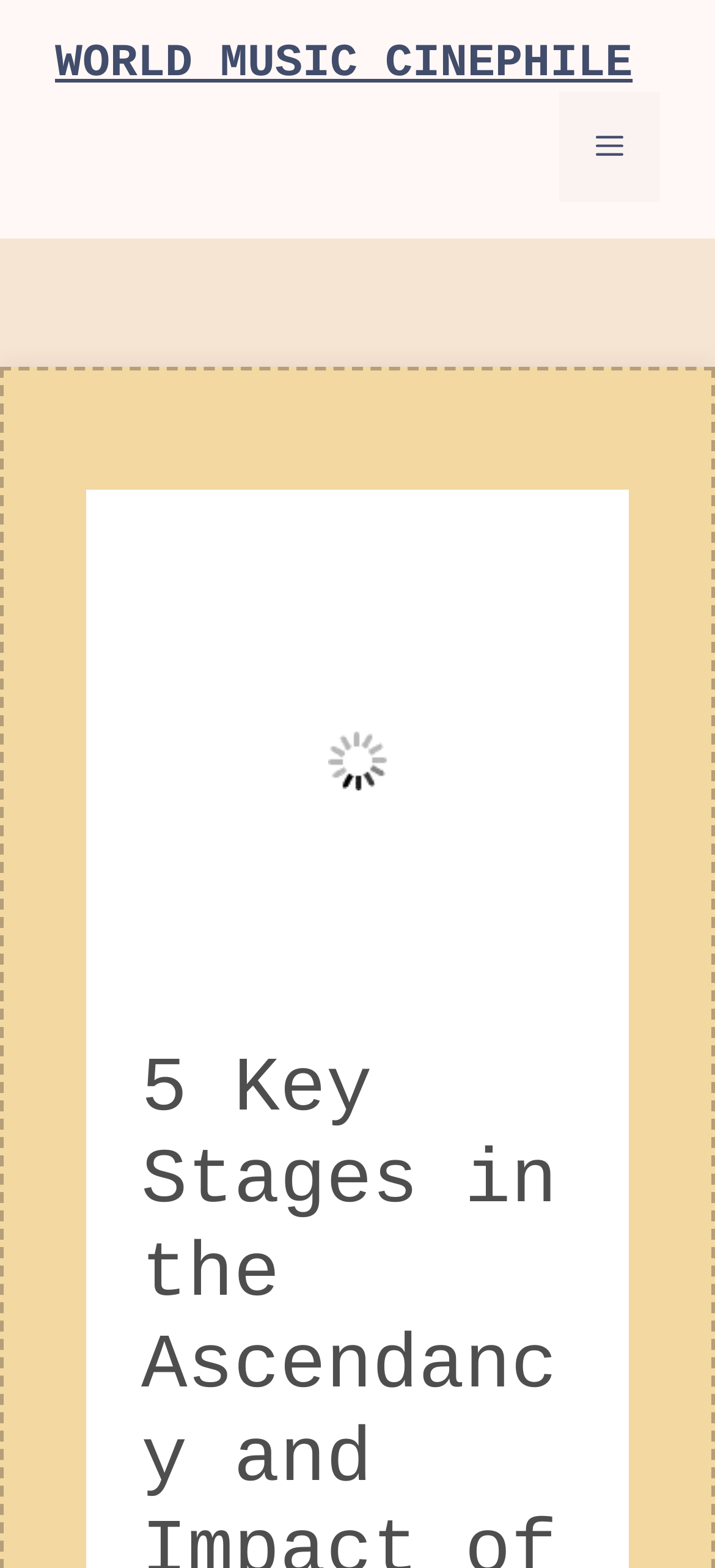Locate the UI element described by Menu in the provided webpage screenshot. Return the bounding box coordinates in the format (top-left x, top-left y, bottom-right x, bottom-right y), ensuring all values are between 0 and 1.

[0.782, 0.058, 0.923, 0.129]